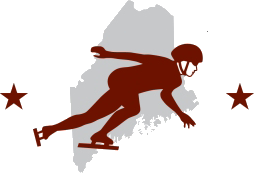Respond to the question below with a single word or phrase:
What is the purpose of the two red stars?

To emphasize competitive spirit